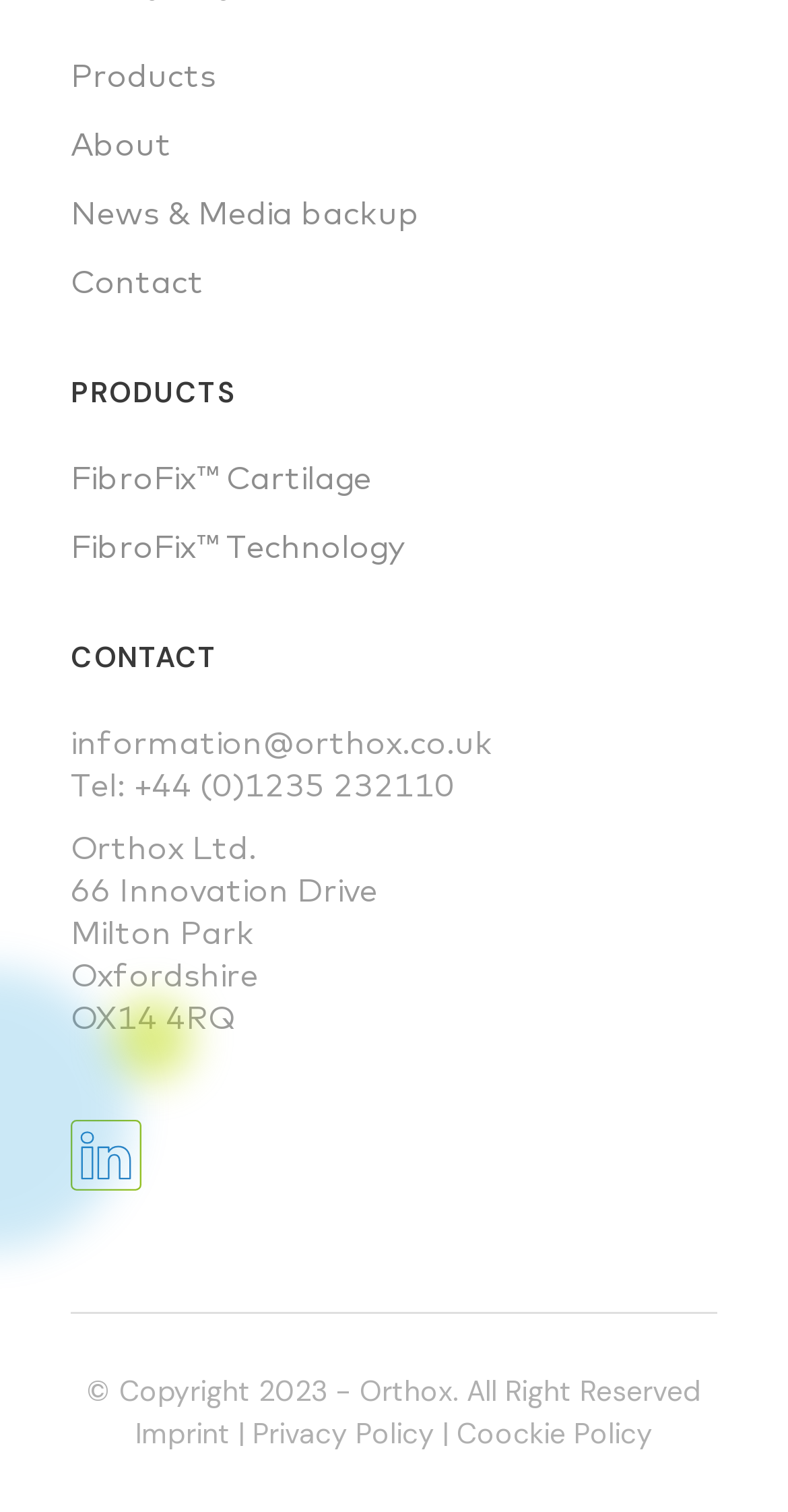Identify the coordinates of the bounding box for the element that must be clicked to accomplish the instruction: "Click on Products".

[0.09, 0.036, 0.275, 0.062]